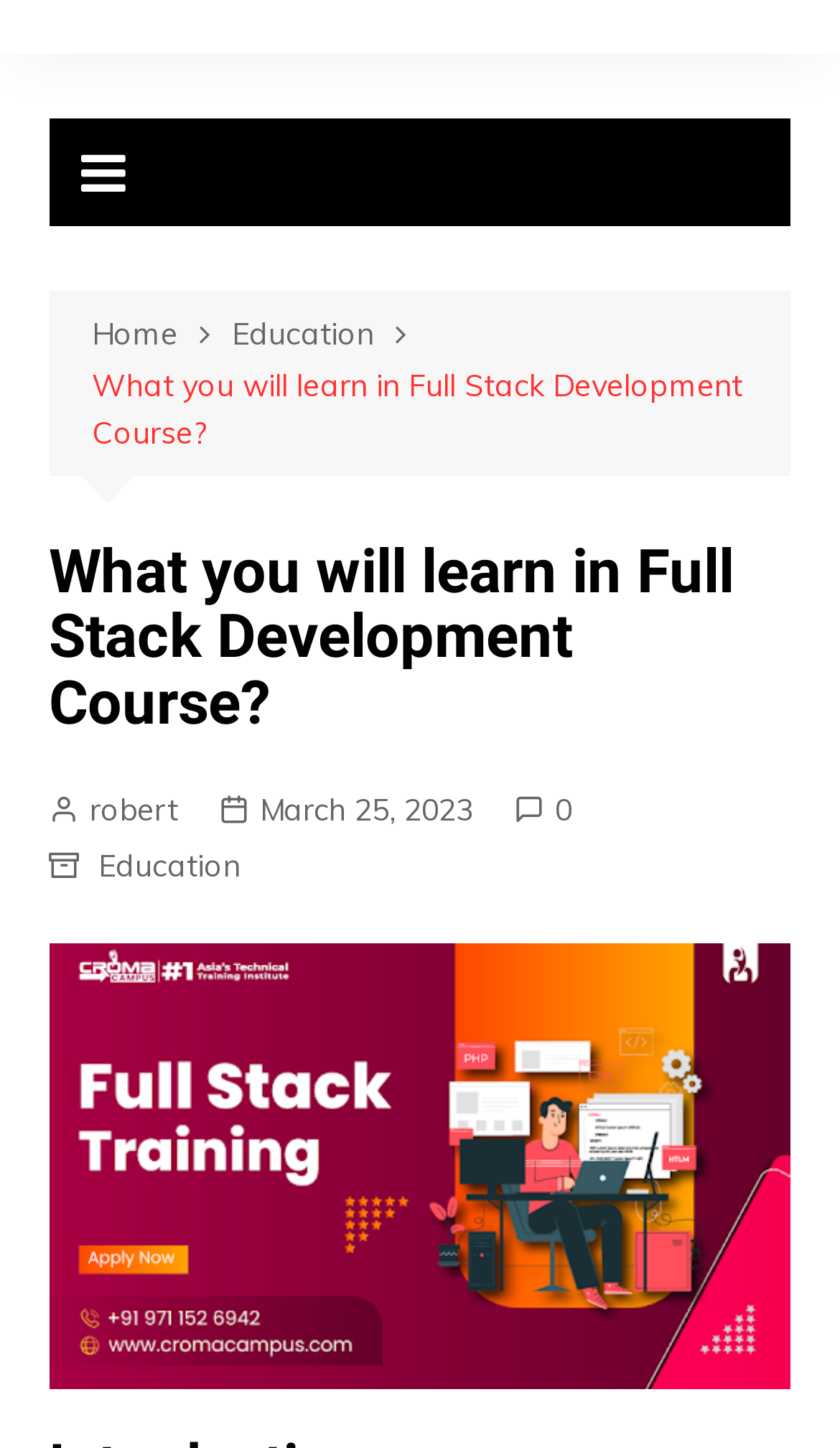Extract the bounding box coordinates for the HTML element that matches this description: "March 25, 2023". The coordinates should be four float numbers between 0 and 1, i.e., [left, top, right, bottom].

[0.261, 0.543, 0.564, 0.576]